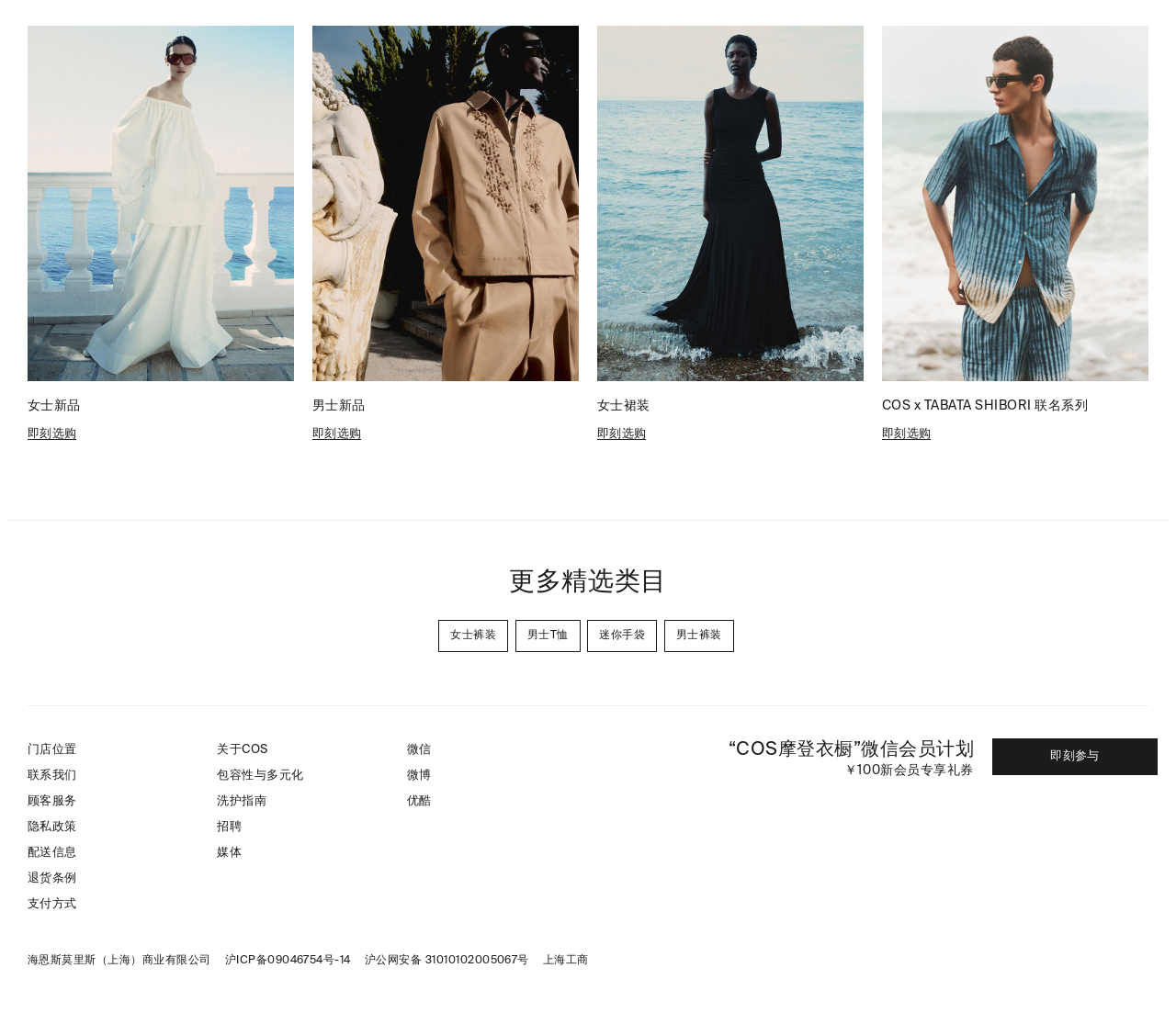Given the element description 沪公网安备 31010102005067号, specify the bounding box coordinates of the corresponding UI element in the format (top-left x, top-left y, bottom-right x, bottom-right y). All values must be between 0 and 1.

[0.31, 0.933, 0.45, 0.943]